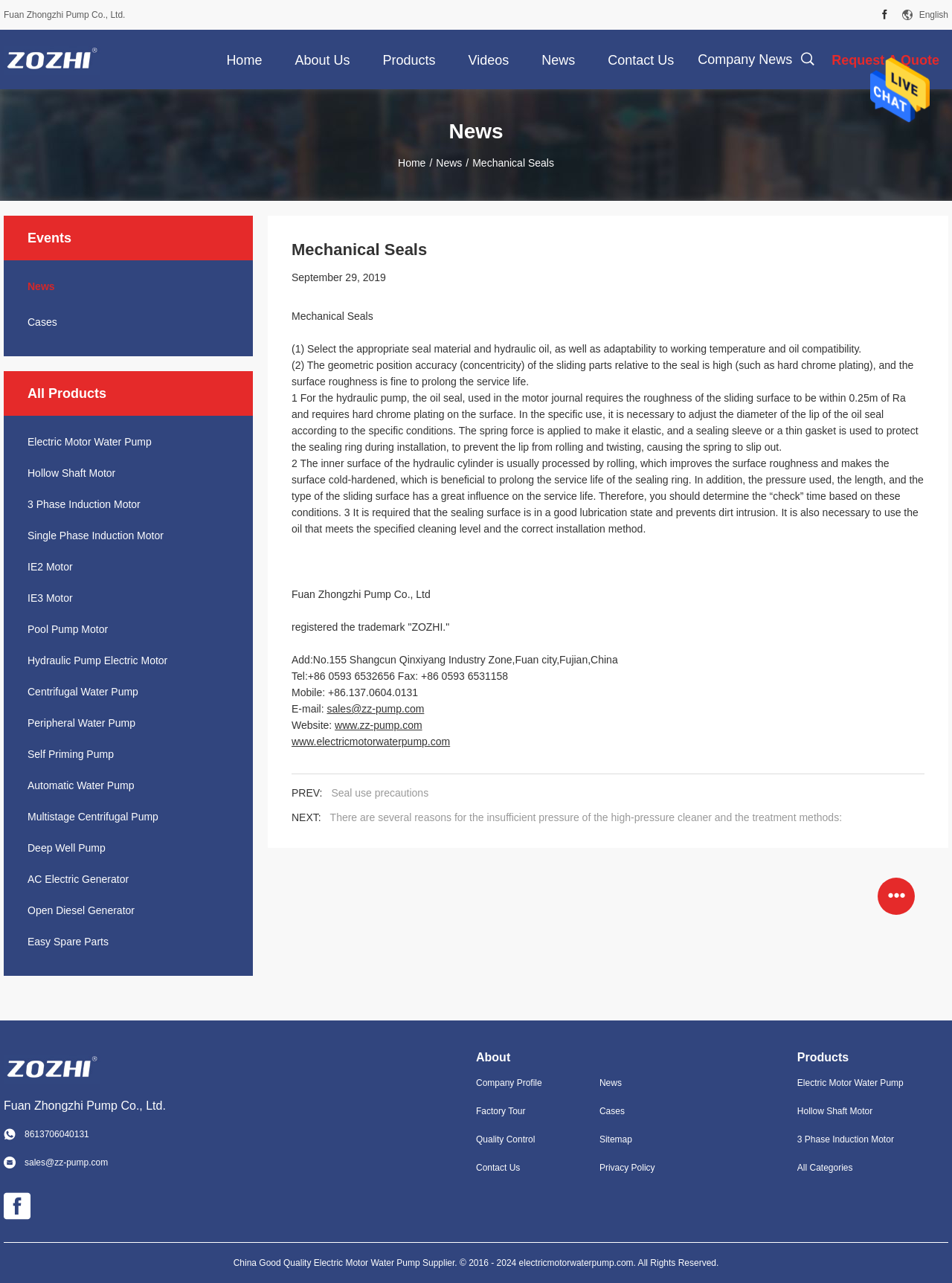Based on the element description "Contact Us", predict the bounding box coordinates of the UI element.

[0.629, 0.023, 0.717, 0.07]